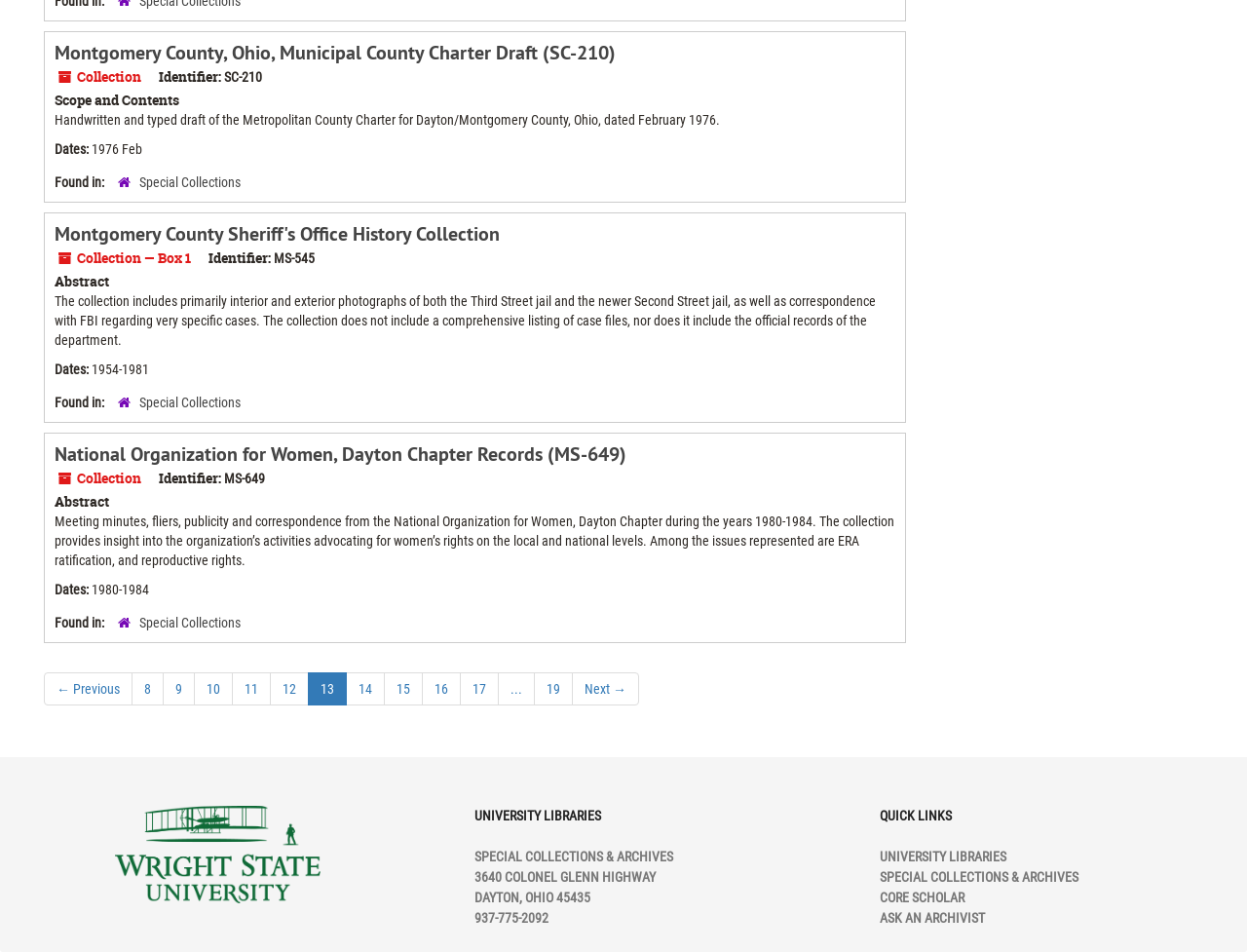What is the phone number of the Special Collections & Archives?
Using the image as a reference, deliver a detailed and thorough answer to the question.

I looked for the contact information at the bottom of the page and found the phone number '937-775-2092' under the 'Special Collections & Archives' section.